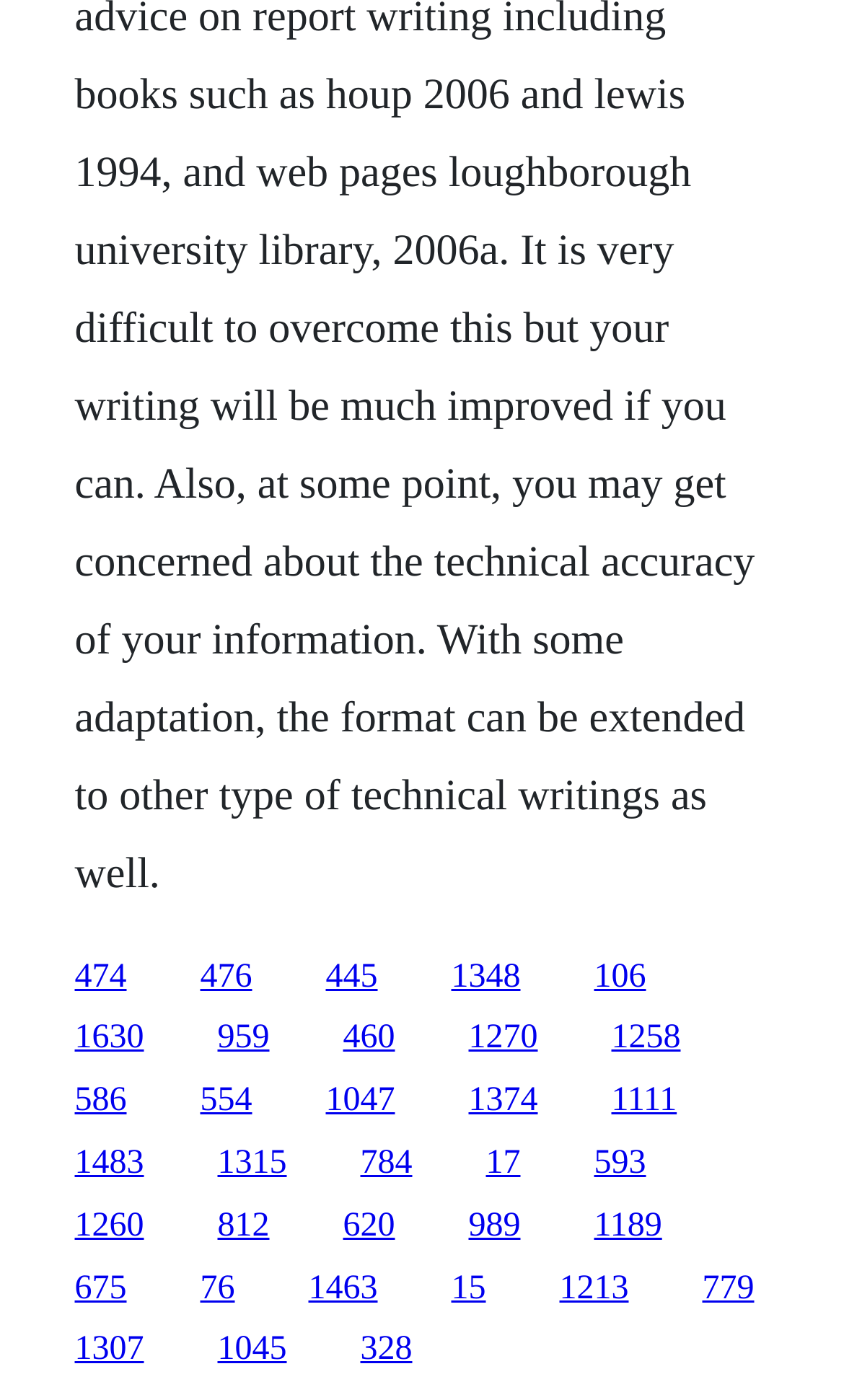Specify the bounding box coordinates of the area to click in order to execute this command: 'Browse Puzzle Games'. The coordinates should consist of four float numbers ranging from 0 to 1, and should be formatted as [left, top, right, bottom].

None